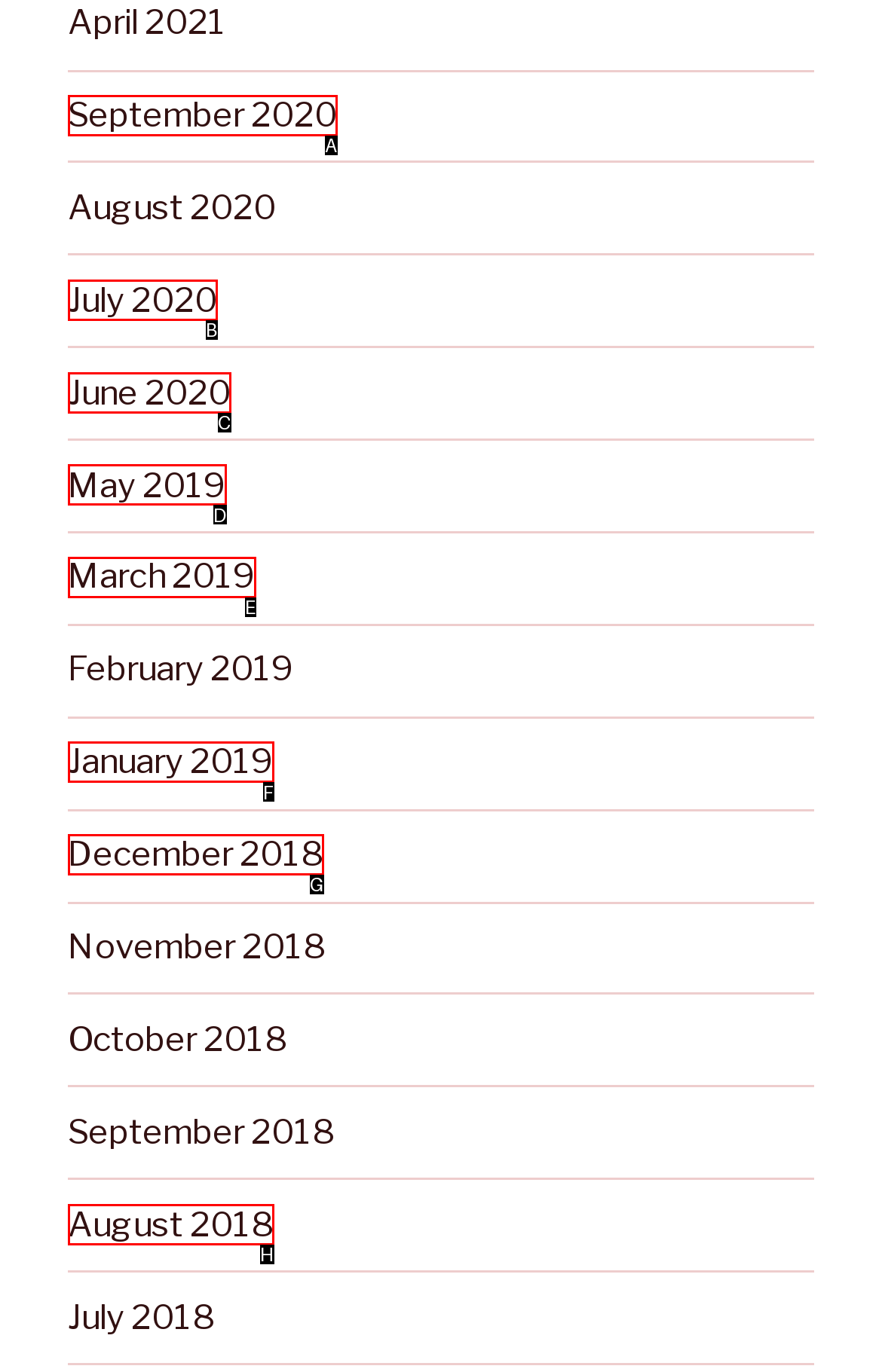Given the element description: Annie, choose the HTML element that aligns with it. Indicate your choice with the corresponding letter.

None